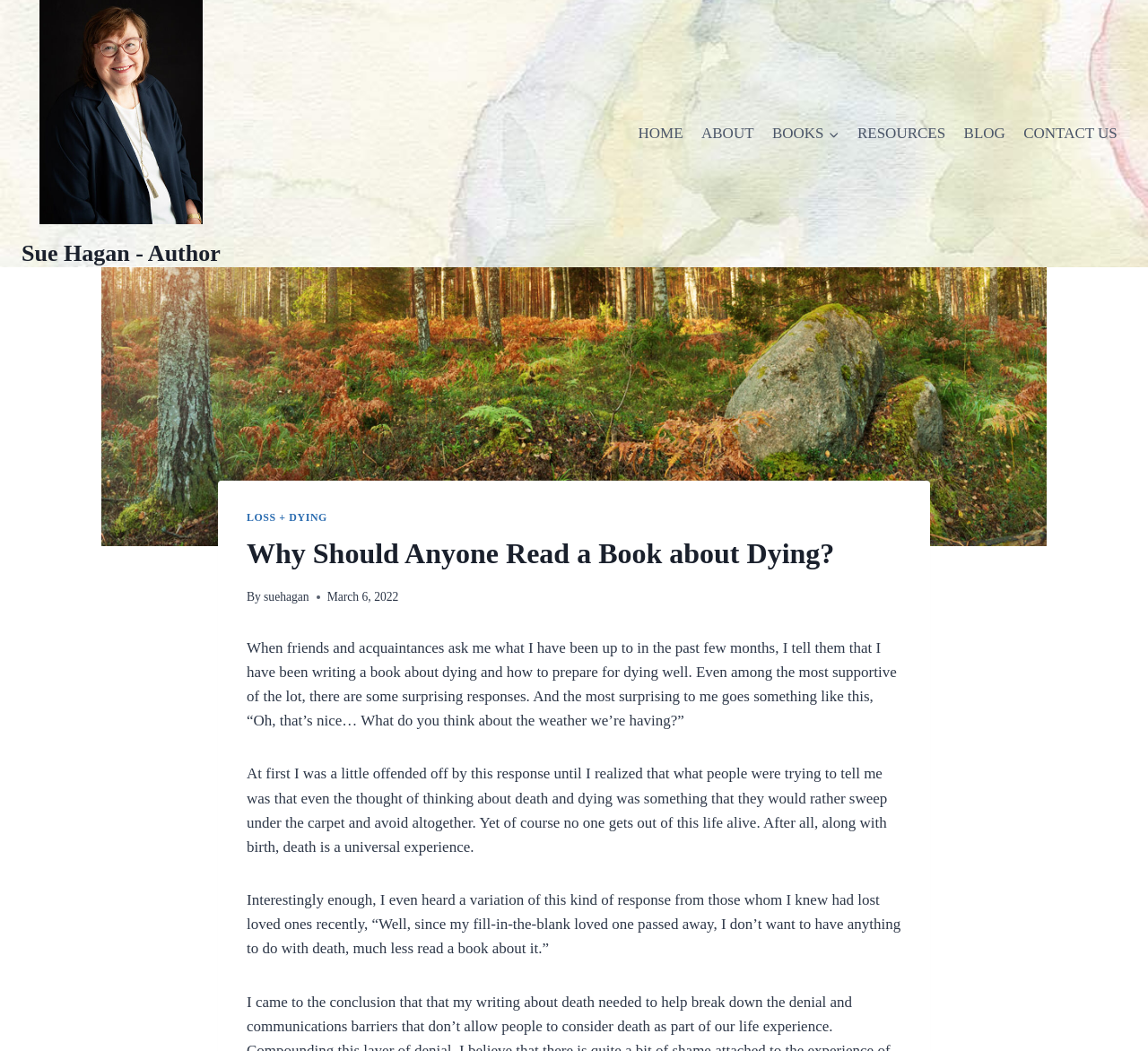Please find the bounding box coordinates of the element's region to be clicked to carry out this instruction: "go to home page".

[0.548, 0.107, 0.603, 0.147]